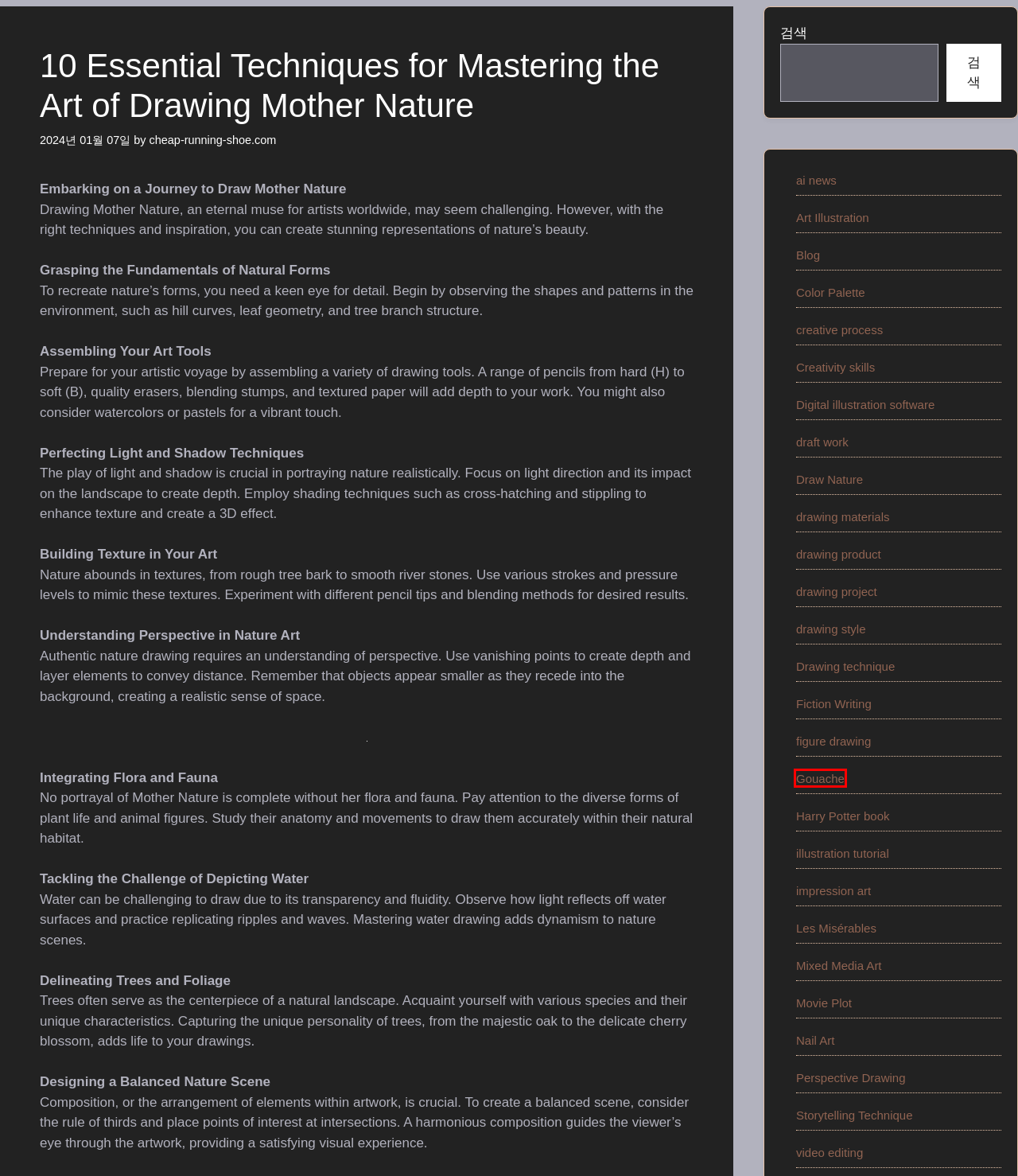Review the screenshot of a webpage which includes a red bounding box around an element. Select the description that best fits the new webpage once the element in the bounding box is clicked. Here are the candidates:
A. impression art - The Dream of an Ink Glass
B. Gouache - The Dream of an Ink Glass
C. video editing - The Dream of an Ink Glass
D. Harry Potter book - The Dream of an Ink Glass
E. Nail Art - The Dream of an Ink Glass
F. Perspective Drawing - The Dream of an Ink Glass
G. Creativity skills - The Dream of an Ink Glass
H. drawing style - The Dream of an Ink Glass

B